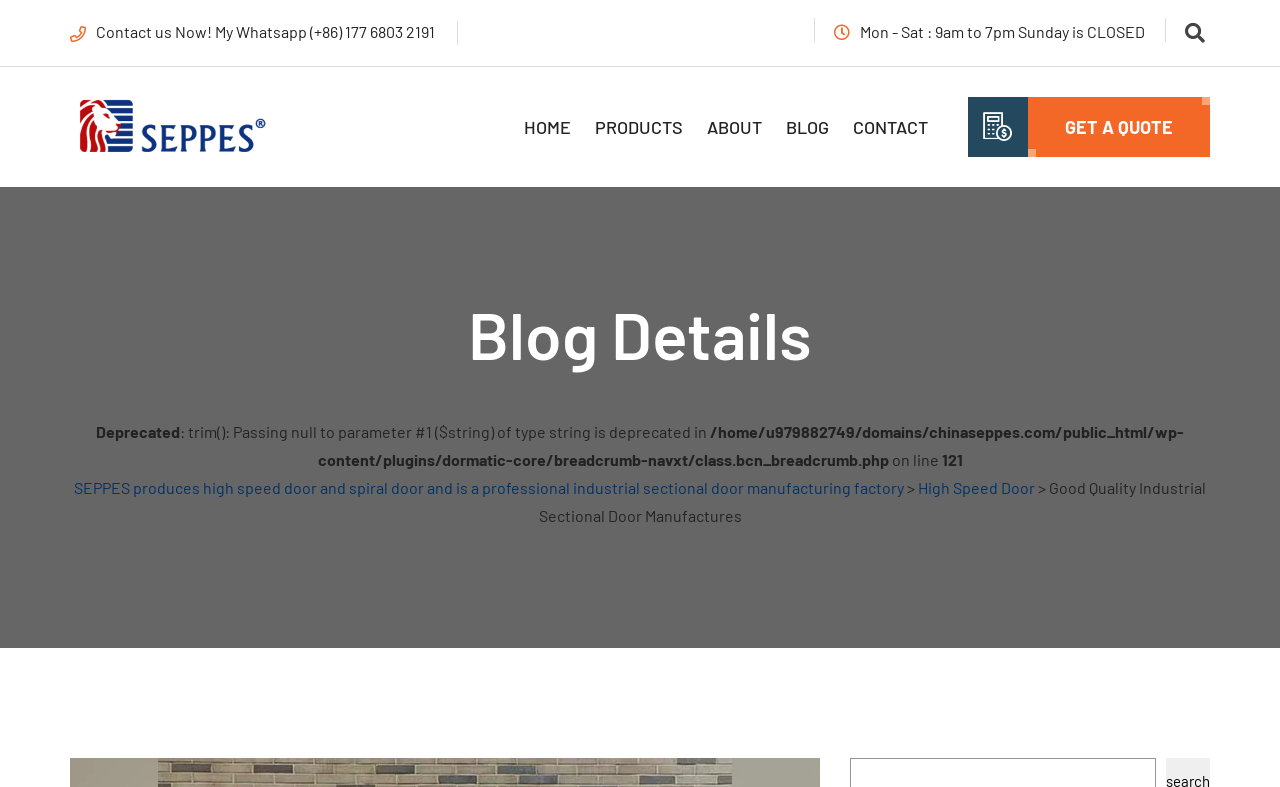What are the working hours of the company?
Refer to the image and provide a one-word or short phrase answer.

Mon - Sat : 9am to 7pm Sunday is CLOSED